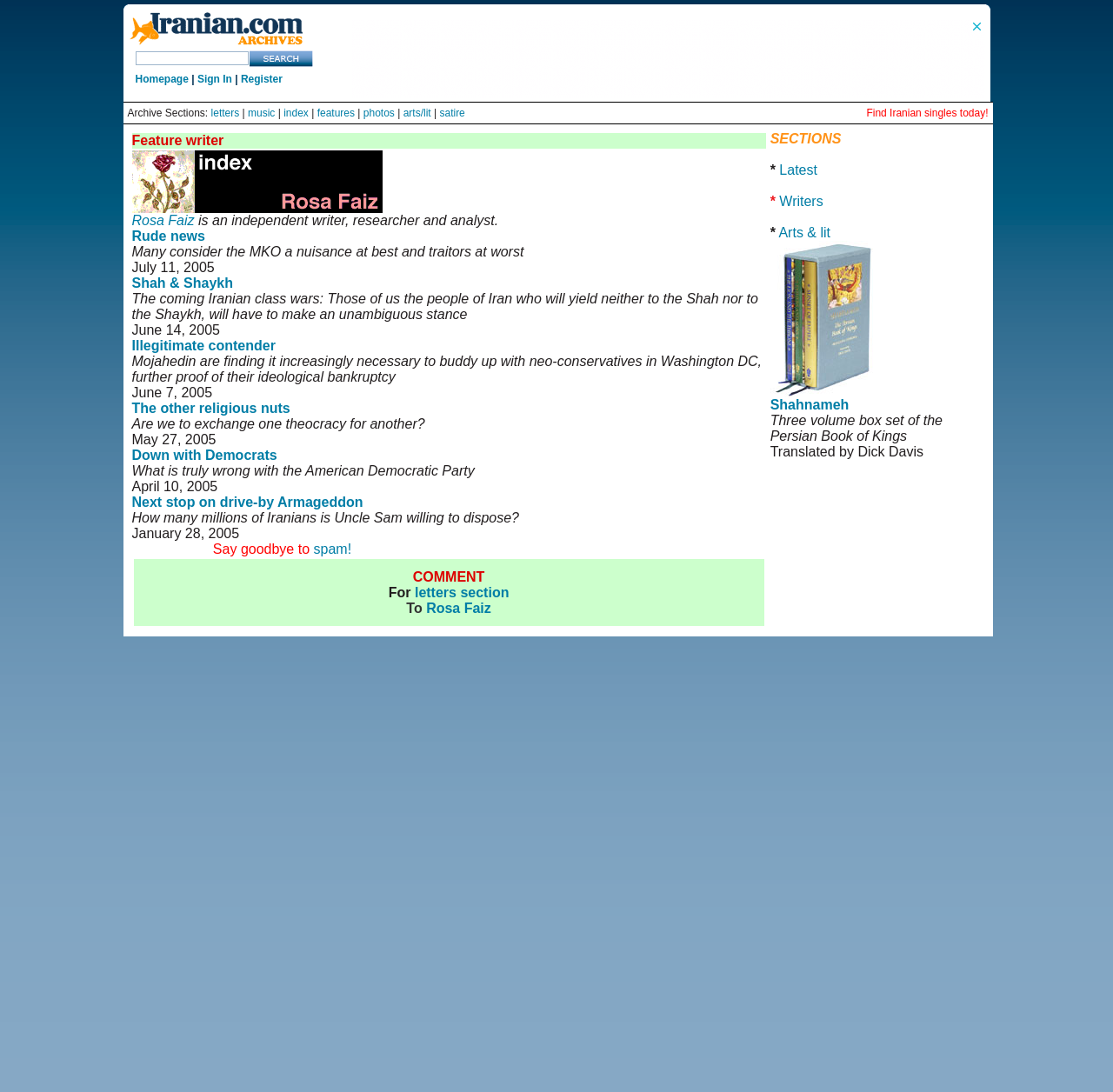What is the title of the book mentioned?
Carefully analyze the image and provide a thorough answer to the question.

The book mentioned is 'Shahnameh', which is a three-volume box set of the Persian Book of Kings, translated by Dick Davis.